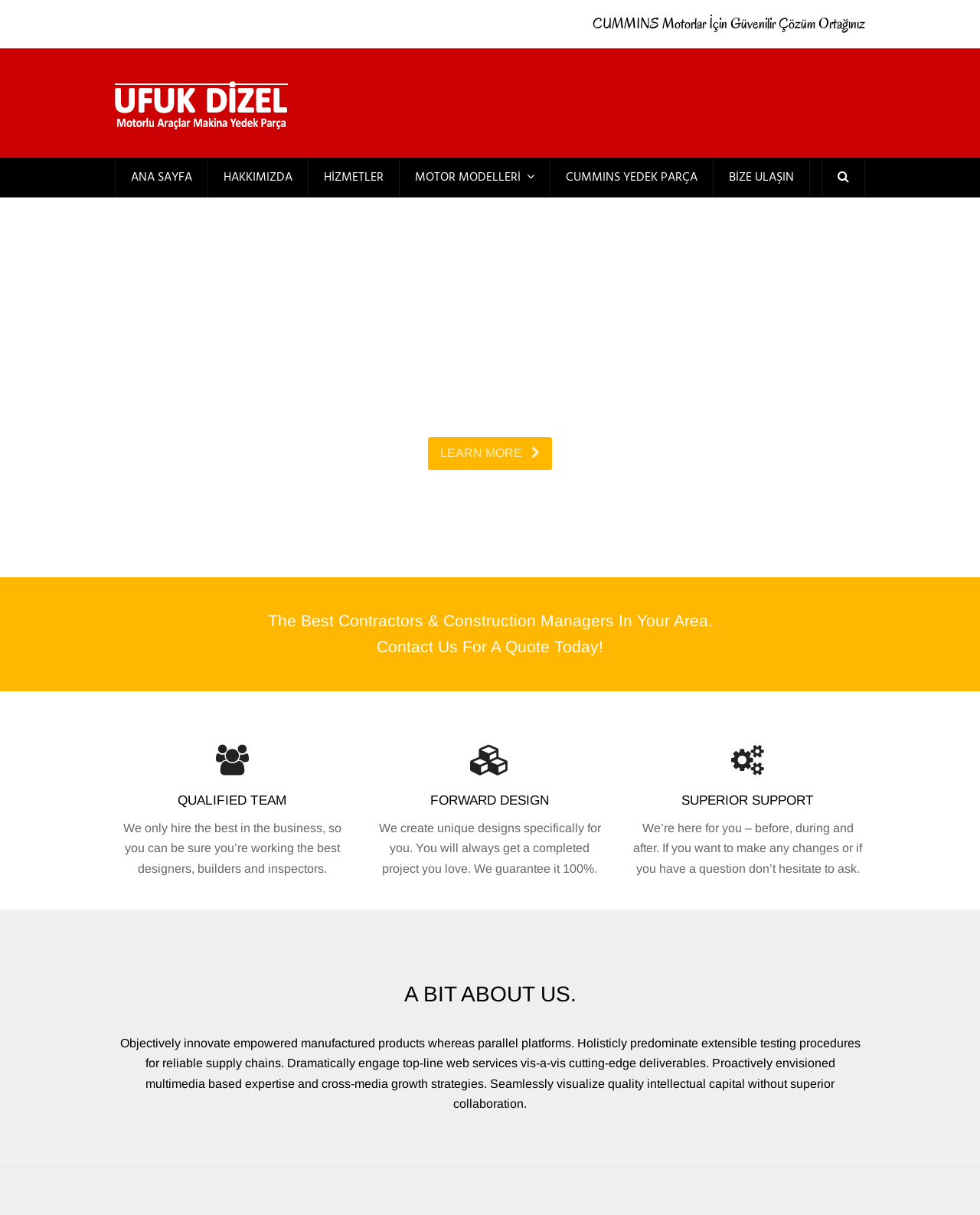What kind of team does the company have?
Refer to the image and answer the question using a single word or phrase.

Qualified Team